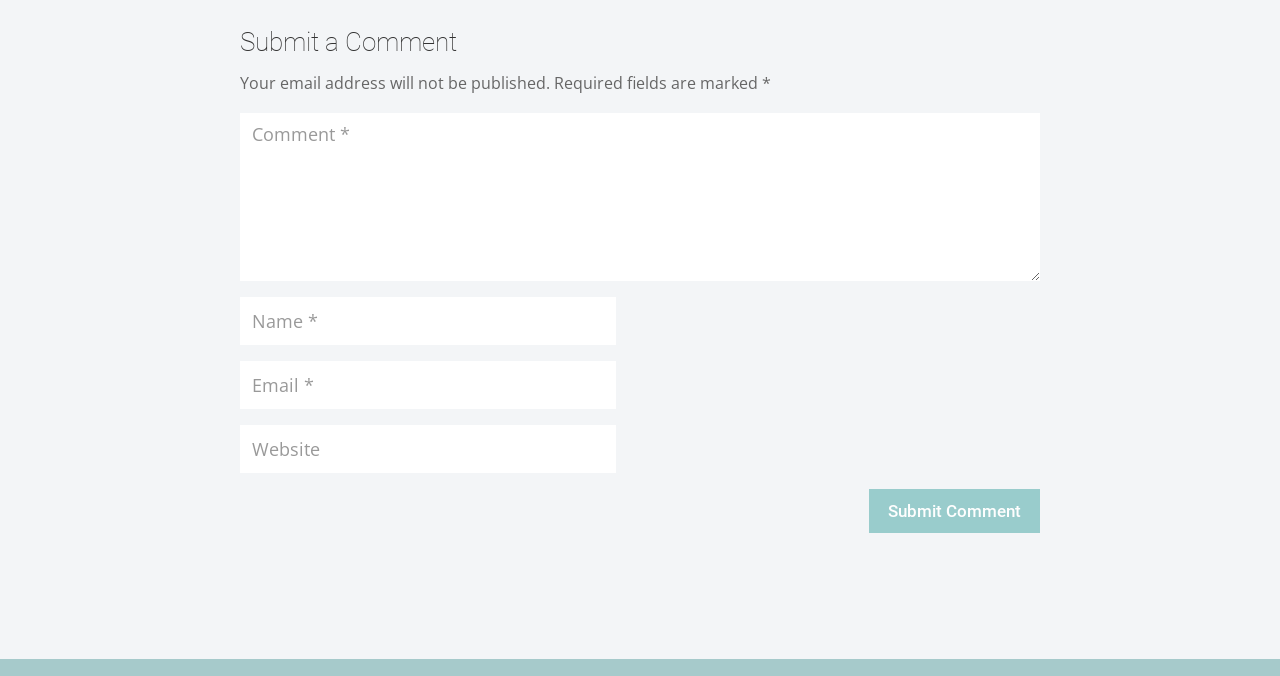Please reply to the following question with a single word or a short phrase:
What is the purpose of the webpage?

Submit a comment